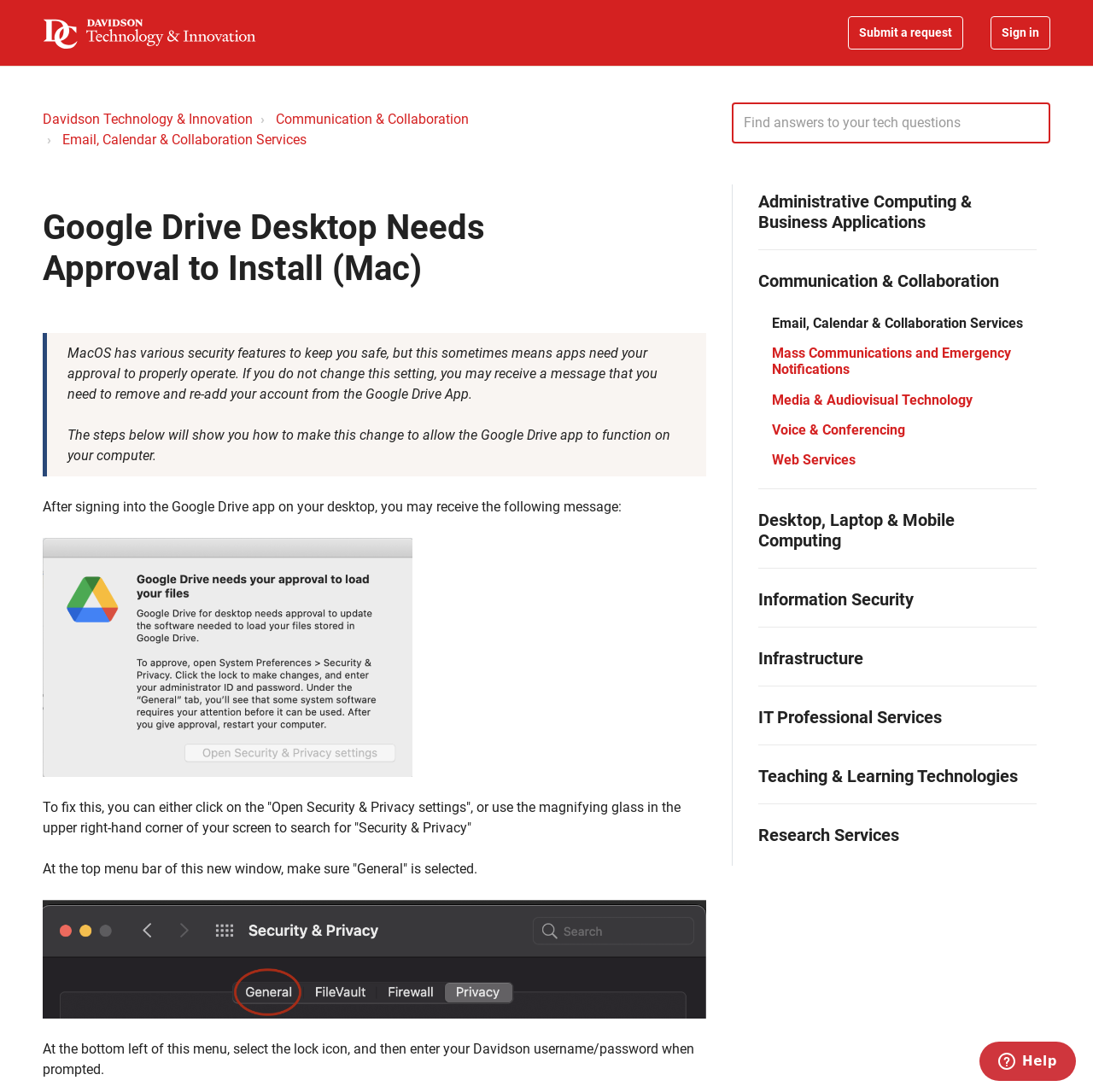Please mark the bounding box coordinates of the area that should be clicked to carry out the instruction: "Click on the 'Thread Index' link".

None